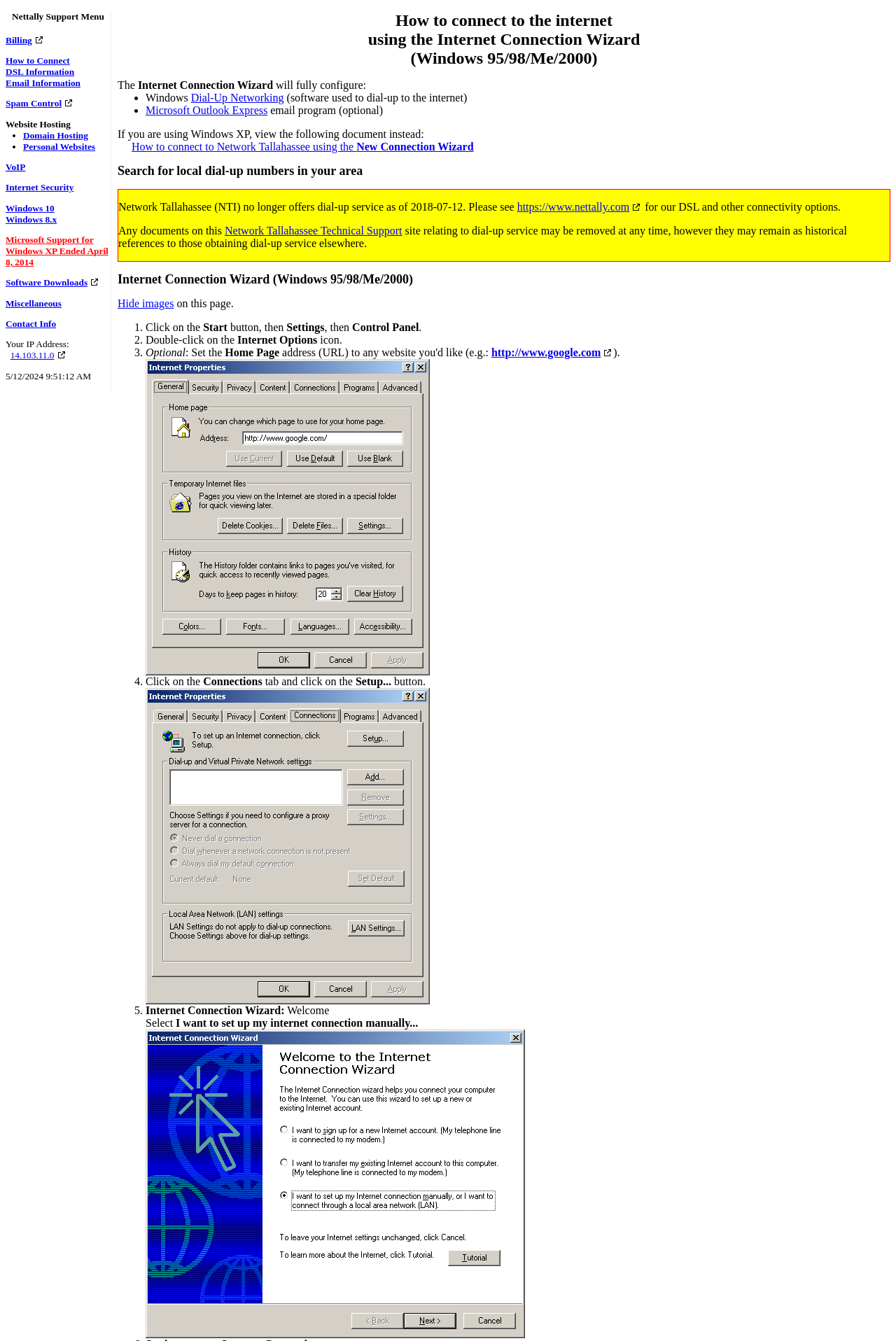Bounding box coordinates are specified in the format (top-left x, top-left y, bottom-right x, bottom-right y). All values are floating point numbers bounded between 0 and 1. Please provide the bounding box coordinate of the region this sentence describes: Network Tallahassee Technical Support

[0.251, 0.168, 0.449, 0.176]